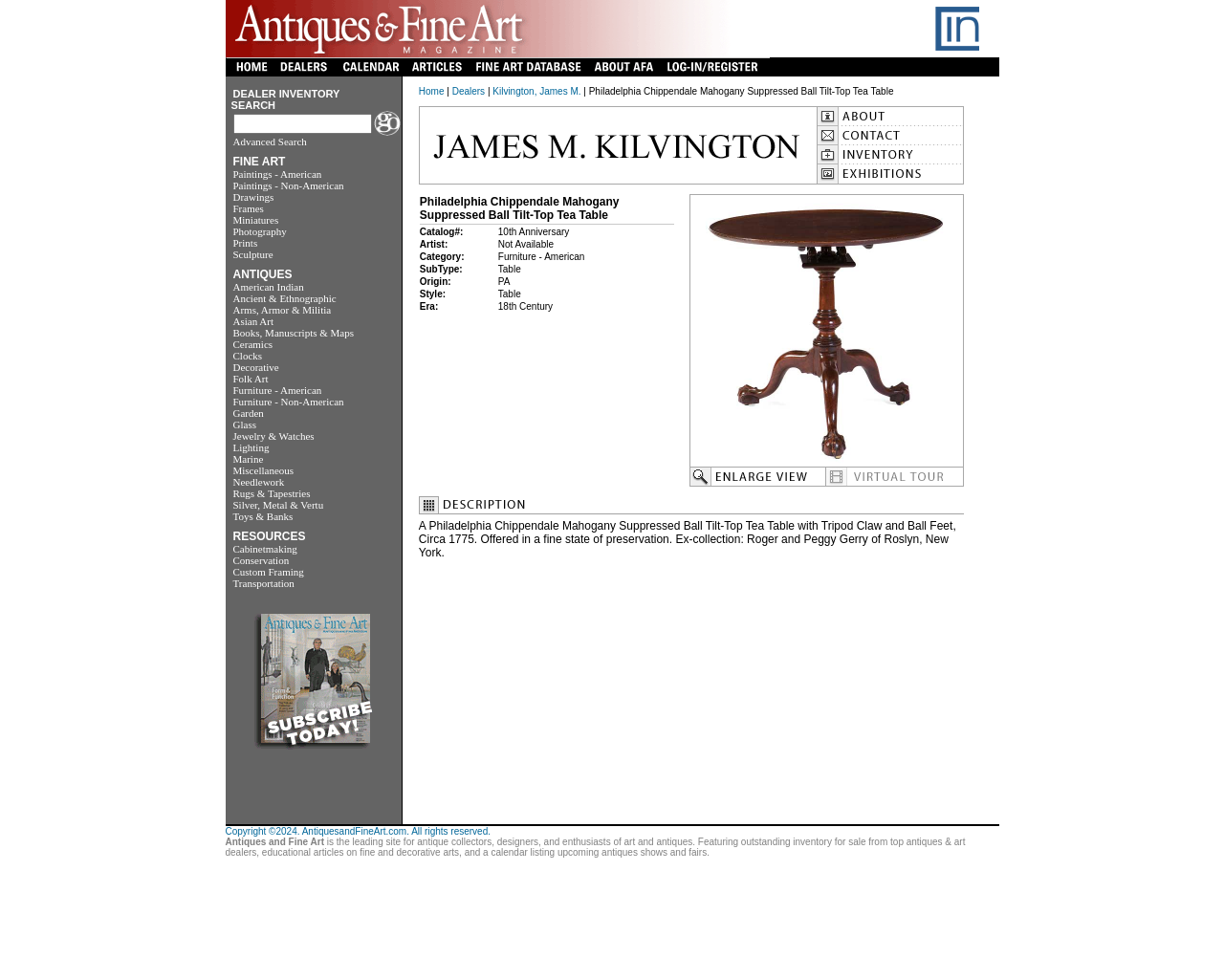Based on the image, please respond to the question with as much detail as possible:
What is the function of the button next to the textbox in the search section?

The button is located next to the textbox in the search section, which suggests that it is used to submit the search request. This is a common pattern in web design, where a button is used to trigger an action, such as searching, when a user has input their query.